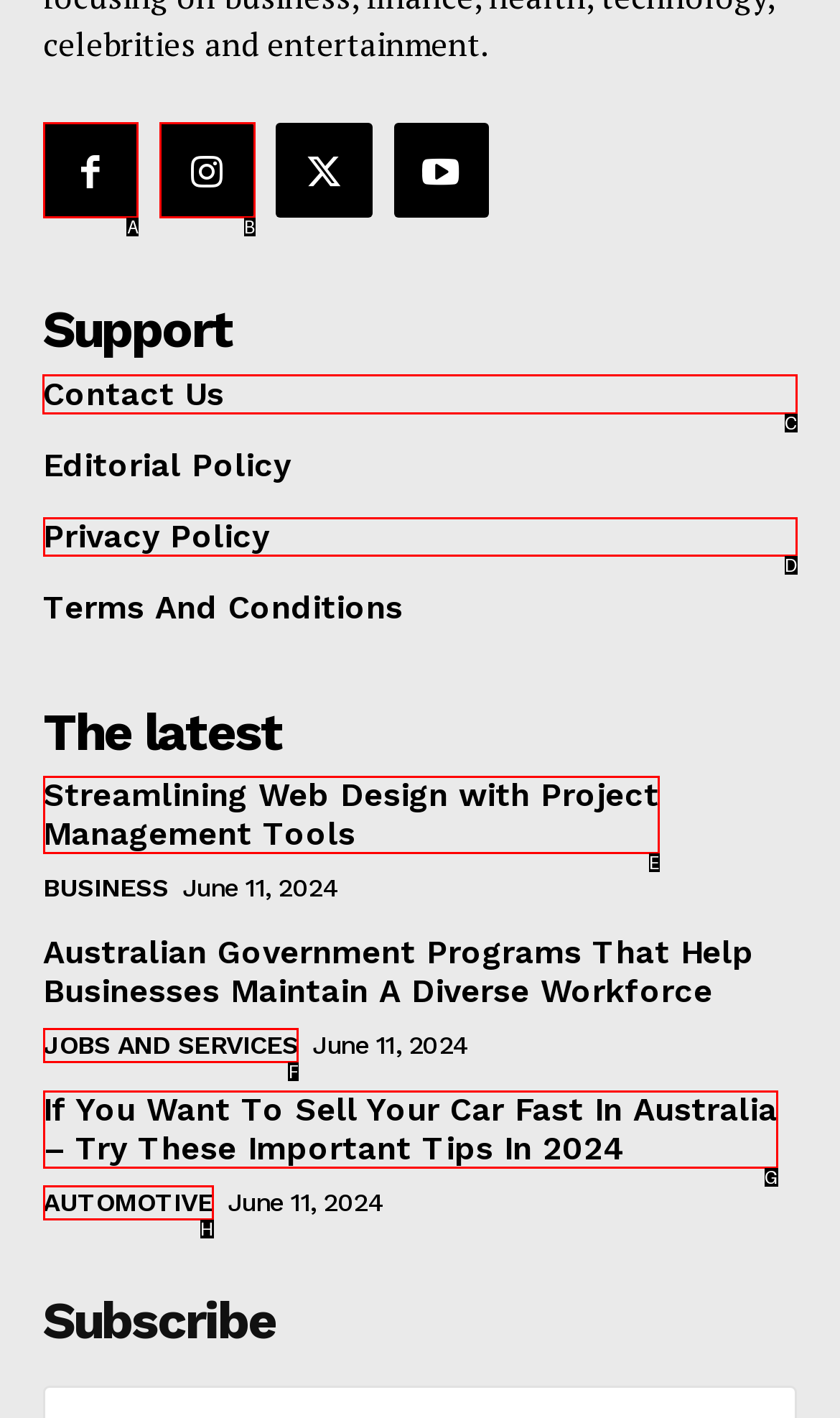Identify the HTML element that should be clicked to accomplish the task: Click on Contact Us
Provide the option's letter from the given choices.

C